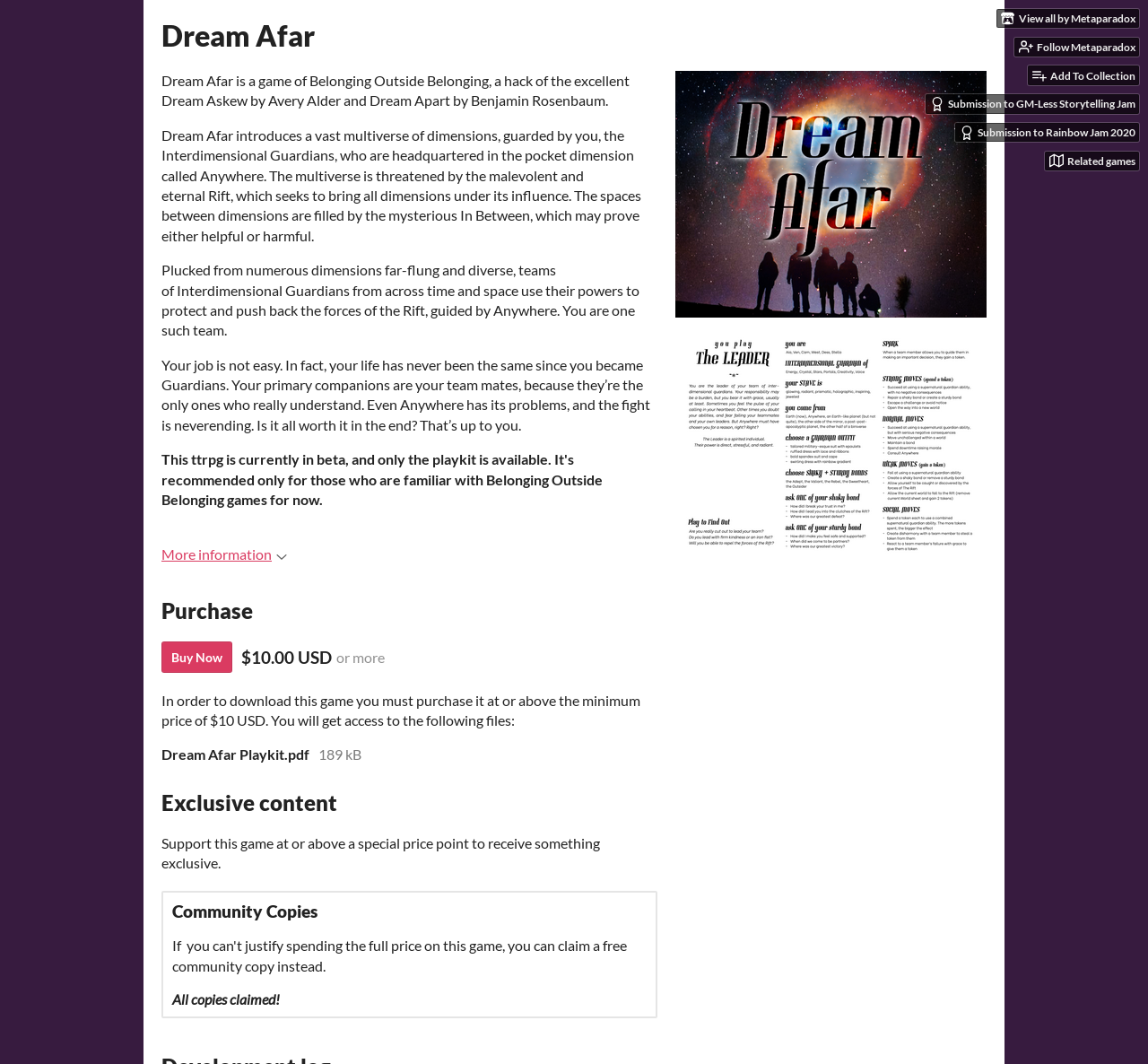Respond with a single word or phrase to the following question:
How many files will you get access to after purchasing the game?

1